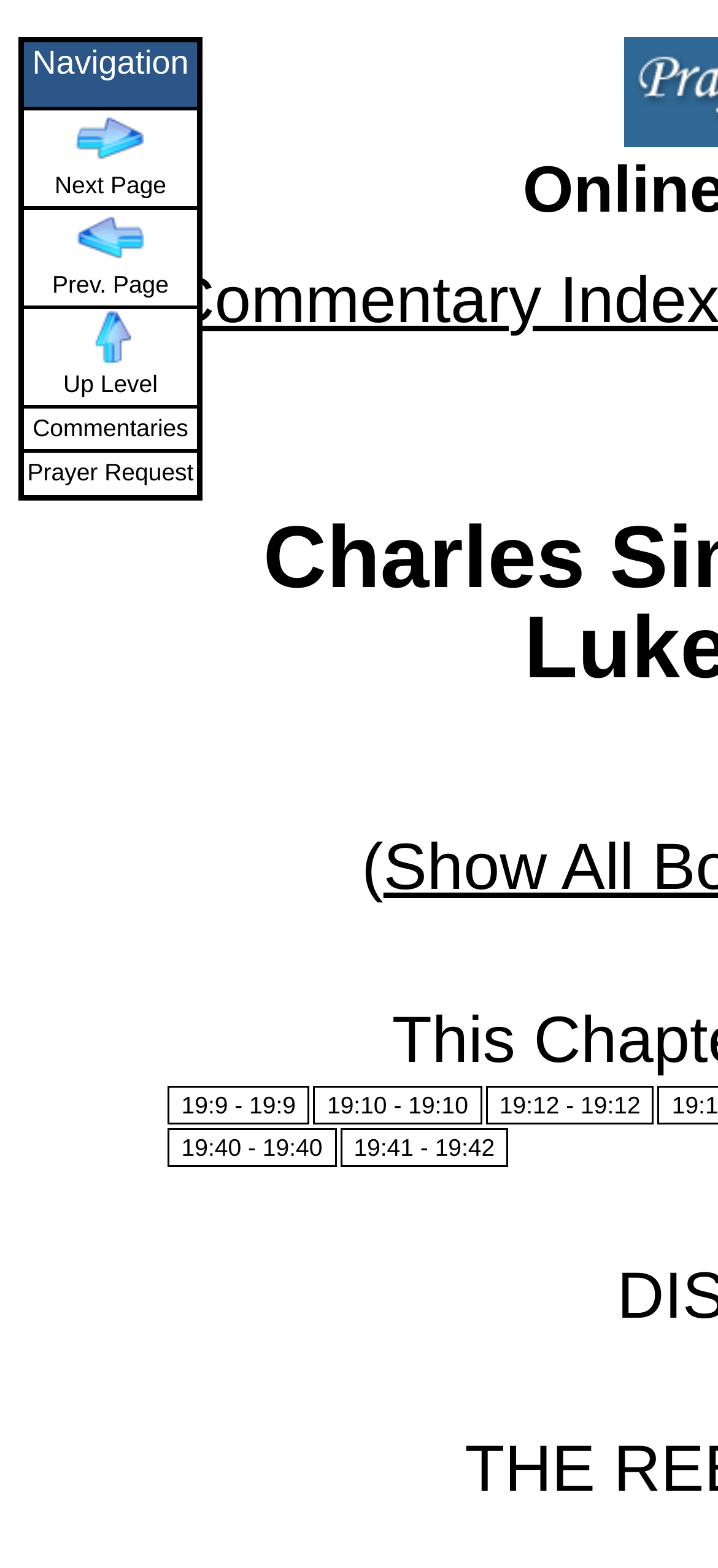Identify the bounding box coordinates for the element you need to click to achieve the following task: "go to previous page". The coordinates must be four float values ranging from 0 to 1, formatted as [left, top, right, bottom].

[0.031, 0.133, 0.277, 0.196]